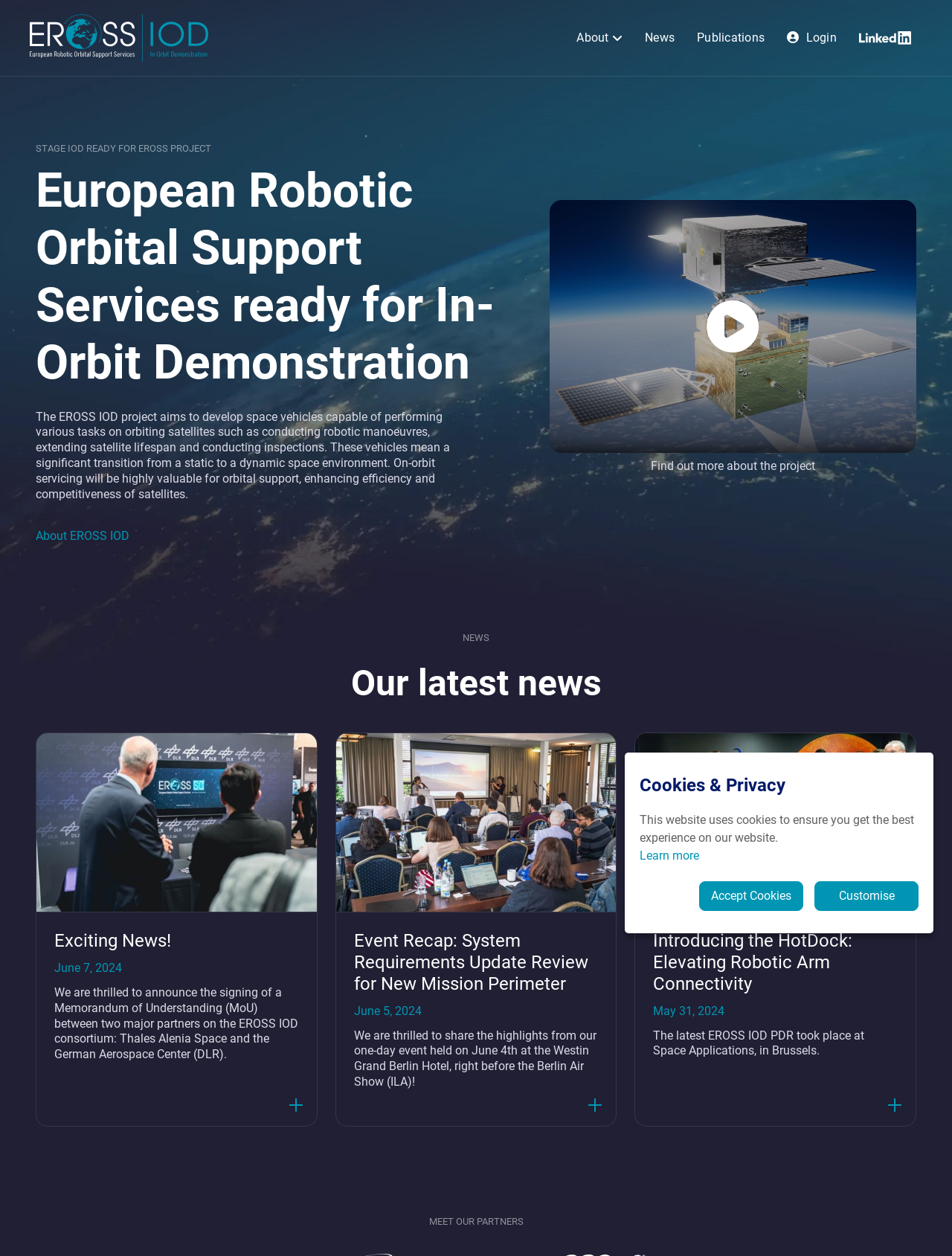Convey a detailed summary of the webpage, mentioning all key elements.

The webpage is about the European Robotic Orbital Support Services (EROSS) ready for In-Orbit Demonstration. At the top, there is a logo of EROSS IOD on the left, and a navigation menu on the right with links to "About", "News", "Publications", and "Login". Below the navigation menu, there is a heading that repeats the title of the webpage.

The main content of the webpage is divided into several sections. The first section describes the EROSS IOD project, which aims to develop space vehicles capable of performing various tasks on orbiting satellites. There is a link to "About EROSS IOD" and a call-to-action button to "Find out more about the project".

The next section is a news section, with a heading "Our latest news" and three articles listed below. Each article has a title, a brief summary, and a "Read article" link. The articles are about the signing of a Memorandum of Understanding between two major partners, an event recap, and the introduction of a new robotic arm connectivity system.

Below the news section, there is a section titled "MEET OUR PARTNERS". At the bottom of the webpage, there is a large background image of the night sky from space. There is also a section about cookies and privacy, with a heading, a brief description, and links to "Learn more" and buttons to "Accept Cookies" and "Customise".